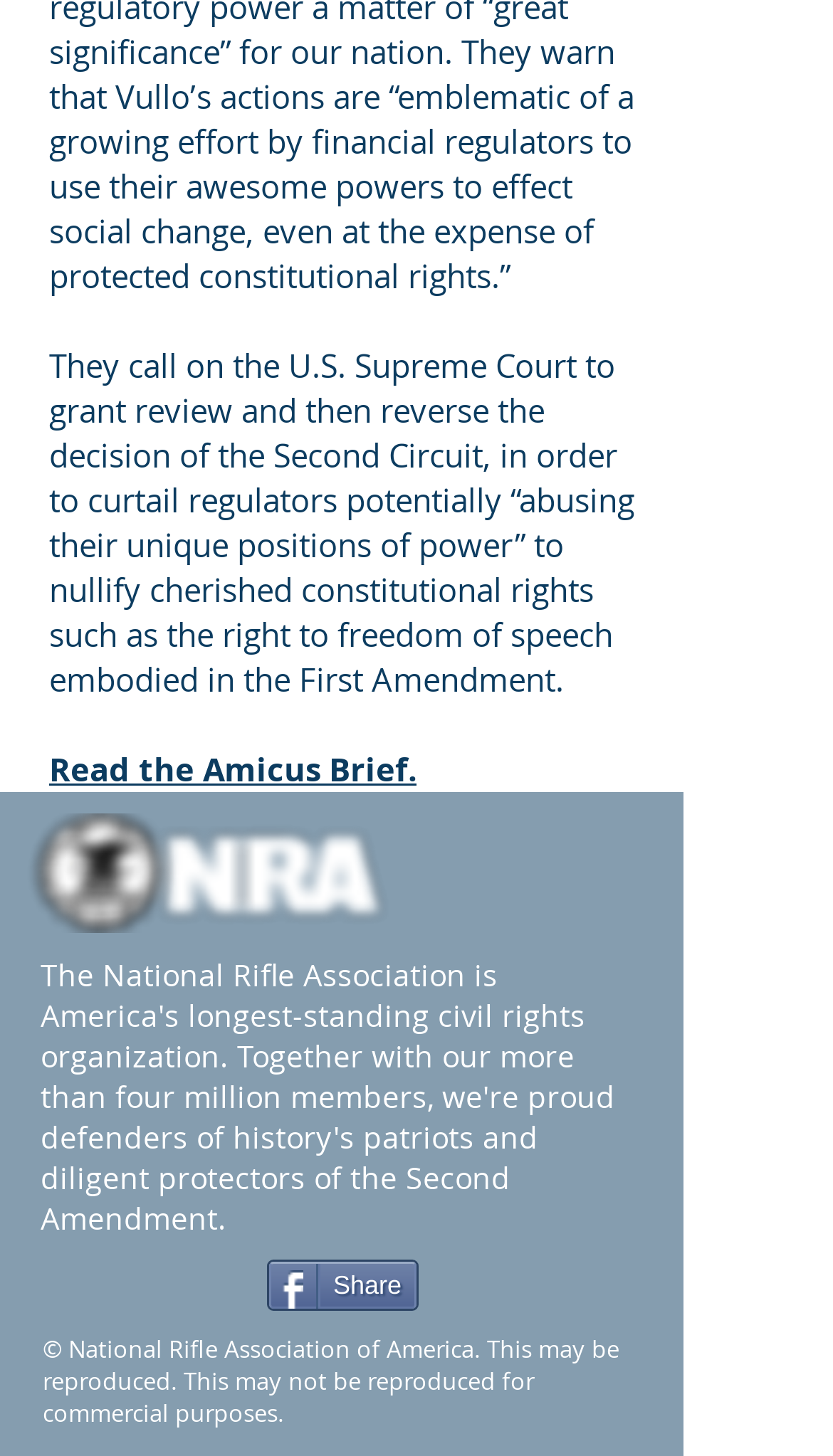Show the bounding box coordinates for the HTML element as described: "Share".

[0.321, 0.864, 0.503, 0.9]